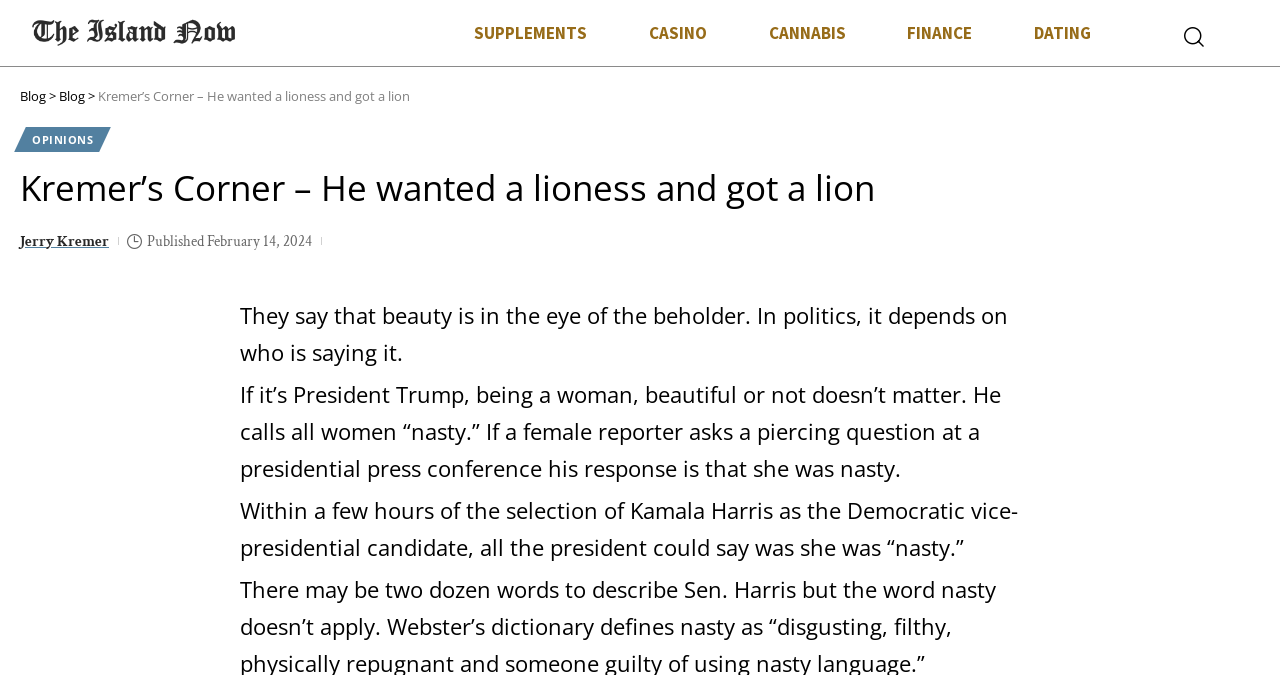Determine the bounding box coordinates for the area that should be clicked to carry out the following instruction: "Read the article by Jerry Kremer".

[0.016, 0.339, 0.085, 0.376]